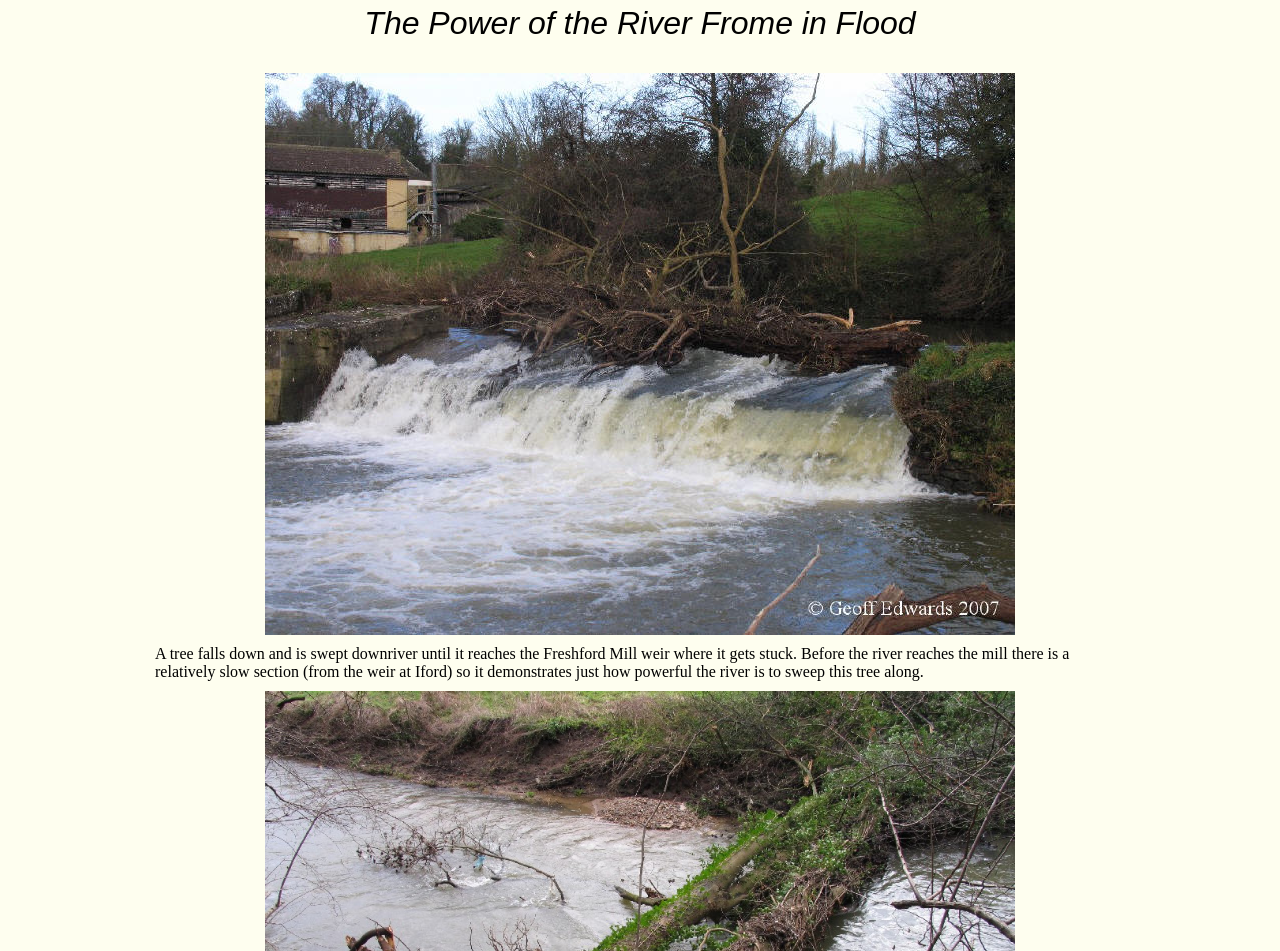Explain the features and main sections of the webpage comprehensively.

The webpage is about the power of the River Frome in flood. At the top, there is a heading that reads "The Power of the River Frome in Flood". Below the heading, there is a table with three rows. The first row is empty, but the second row contains an image of "The Weir at Freshford Mill", which takes up most of the row. The image is positioned near the top-left corner of the webpage. The third row contains a paragraph of text that describes a scenario where a tree falls down and gets swept away by the powerful river until it reaches the Freshford Mill weir, where it gets stuck. This text is positioned below the image and spans across the entire row.